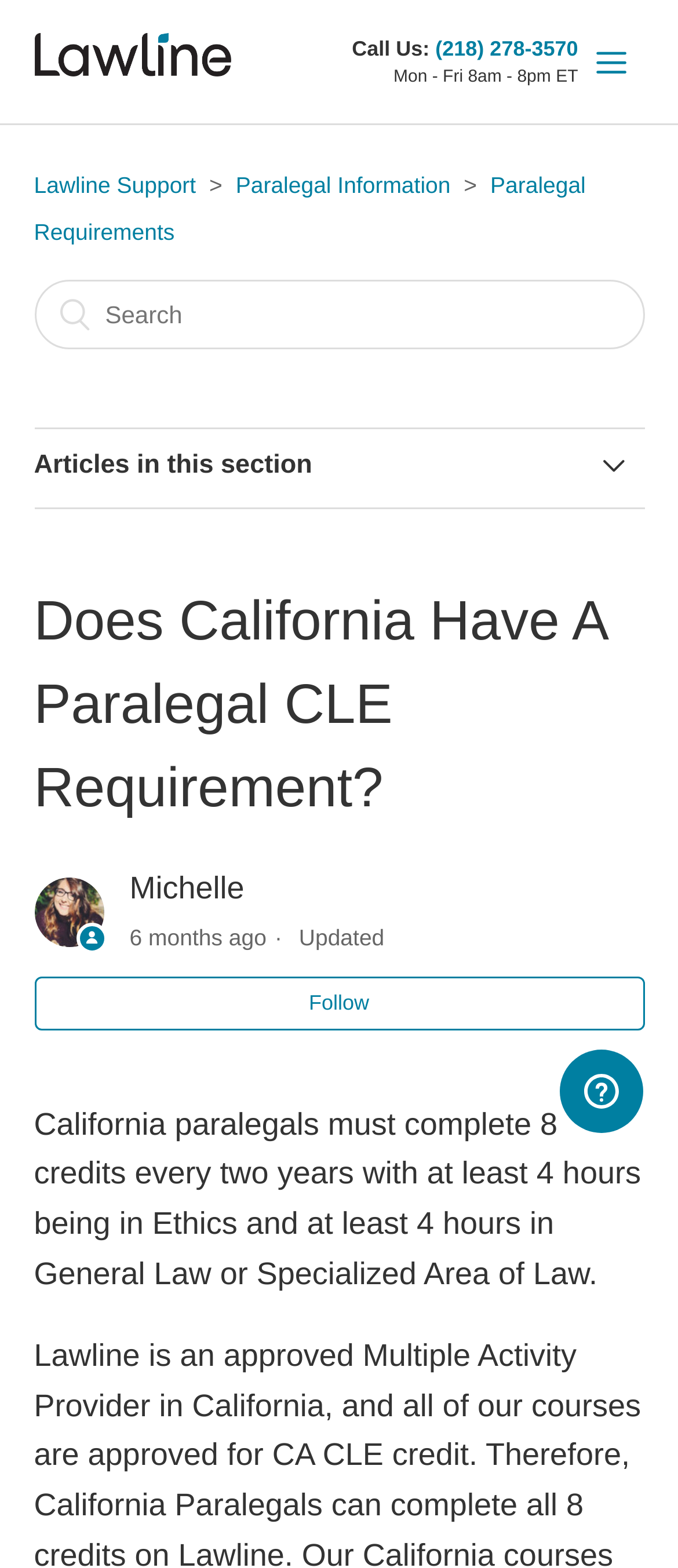Please identify the bounding box coordinates for the region that you need to click to follow this instruction: "Call the phone number".

[0.642, 0.023, 0.853, 0.039]